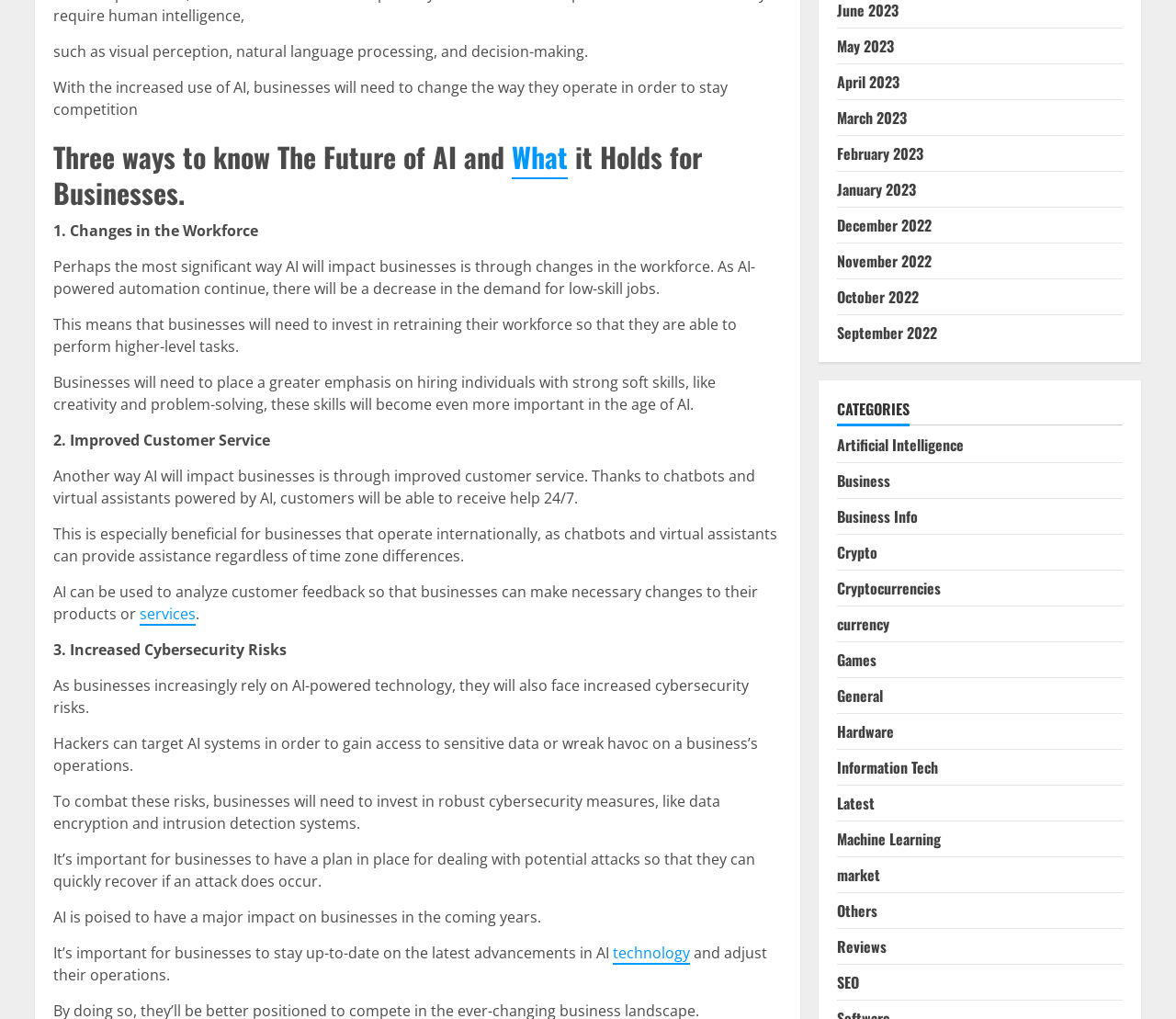Please identify the bounding box coordinates of the element's region that should be clicked to execute the following instruction: "Click on 'Artificial Intelligence'". The bounding box coordinates must be four float numbers between 0 and 1, i.e., [left, top, right, bottom].

[0.712, 0.426, 0.819, 0.447]